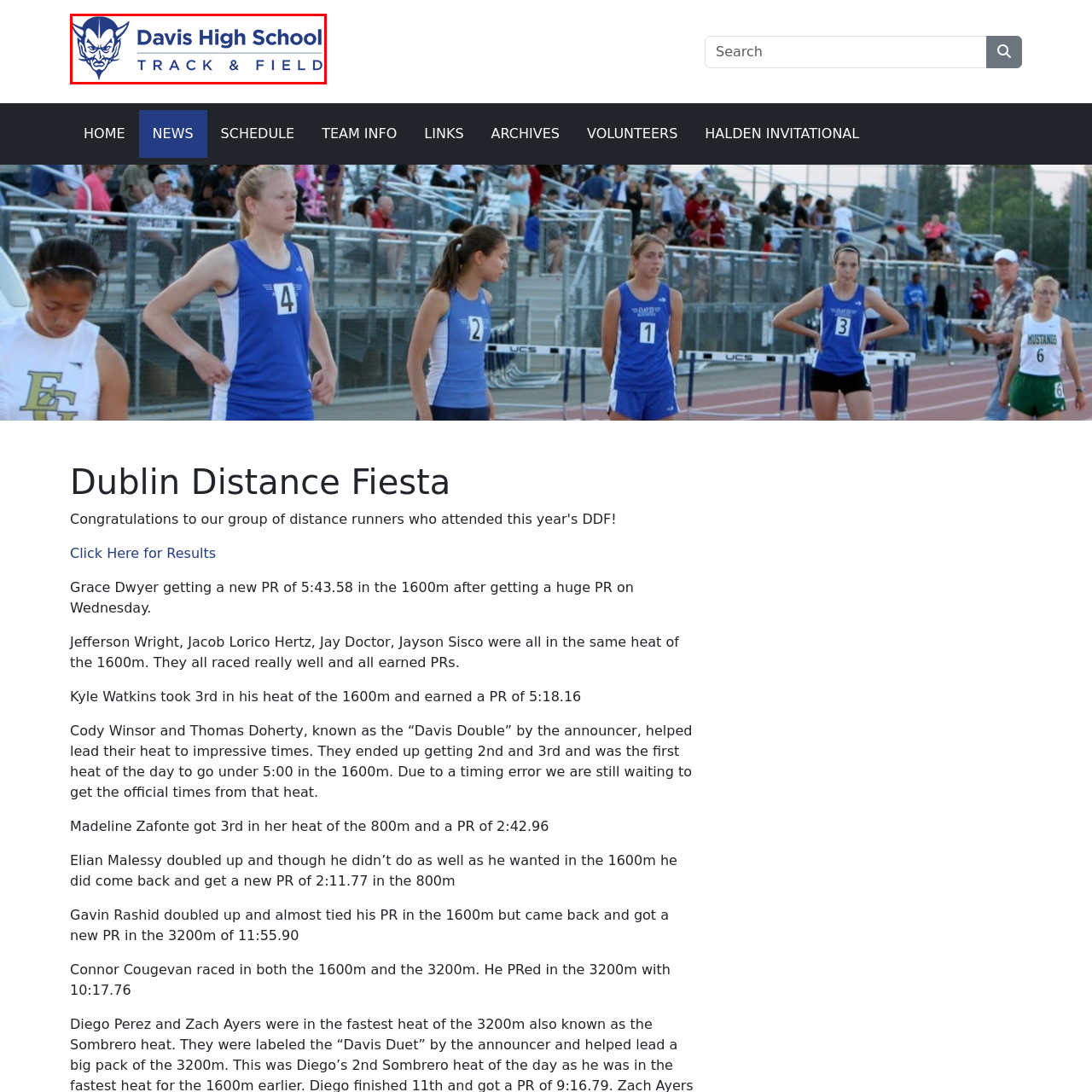What is the athletic focus of the program?
Observe the image within the red bounding box and give a detailed and thorough answer to the question.

The answer can be inferred by looking at the logo, where the text 'TRACK & FIELD' is written, emphasizing the athletic focus of the program.